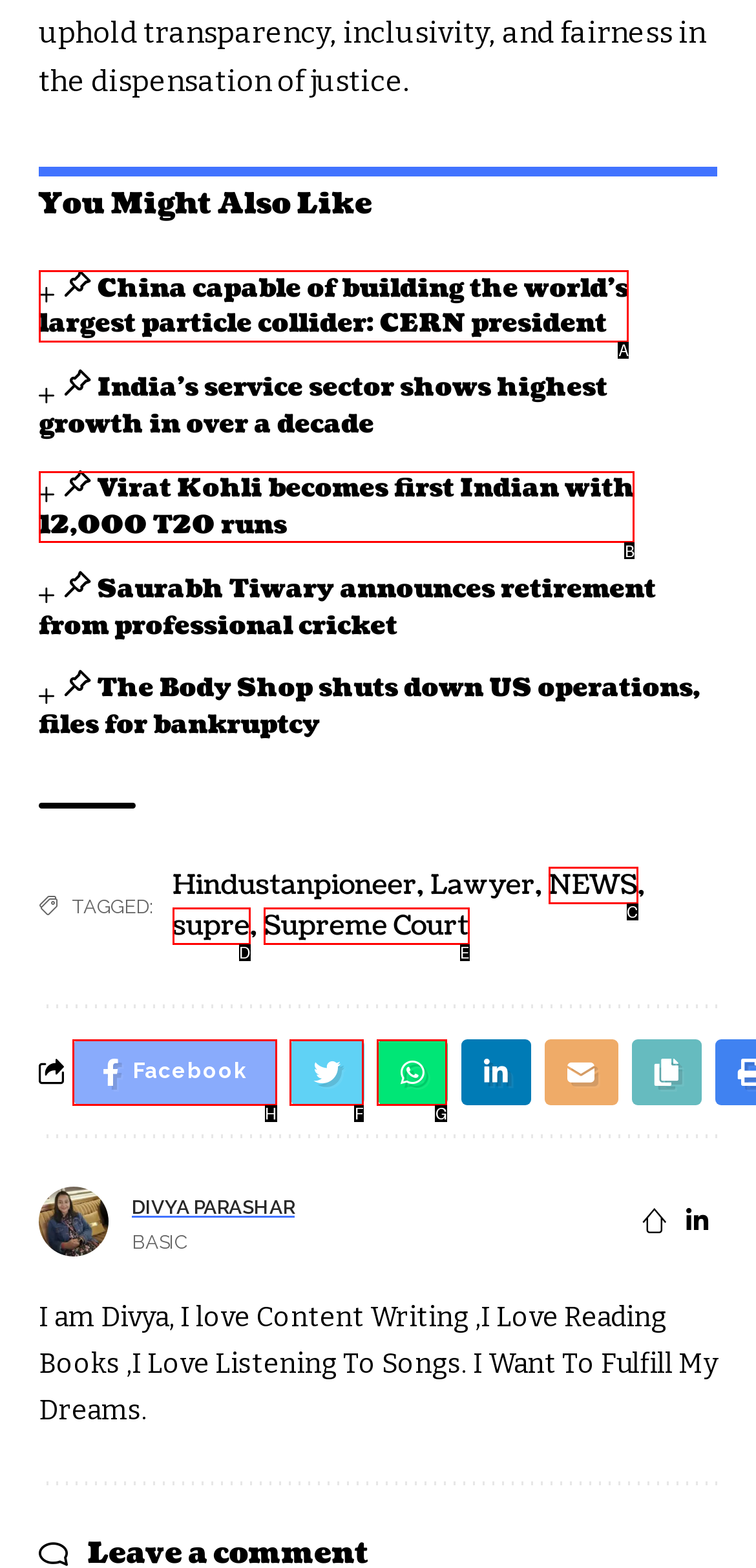What is the letter of the UI element you should click to Click on the Facebook icon? Provide the letter directly.

H